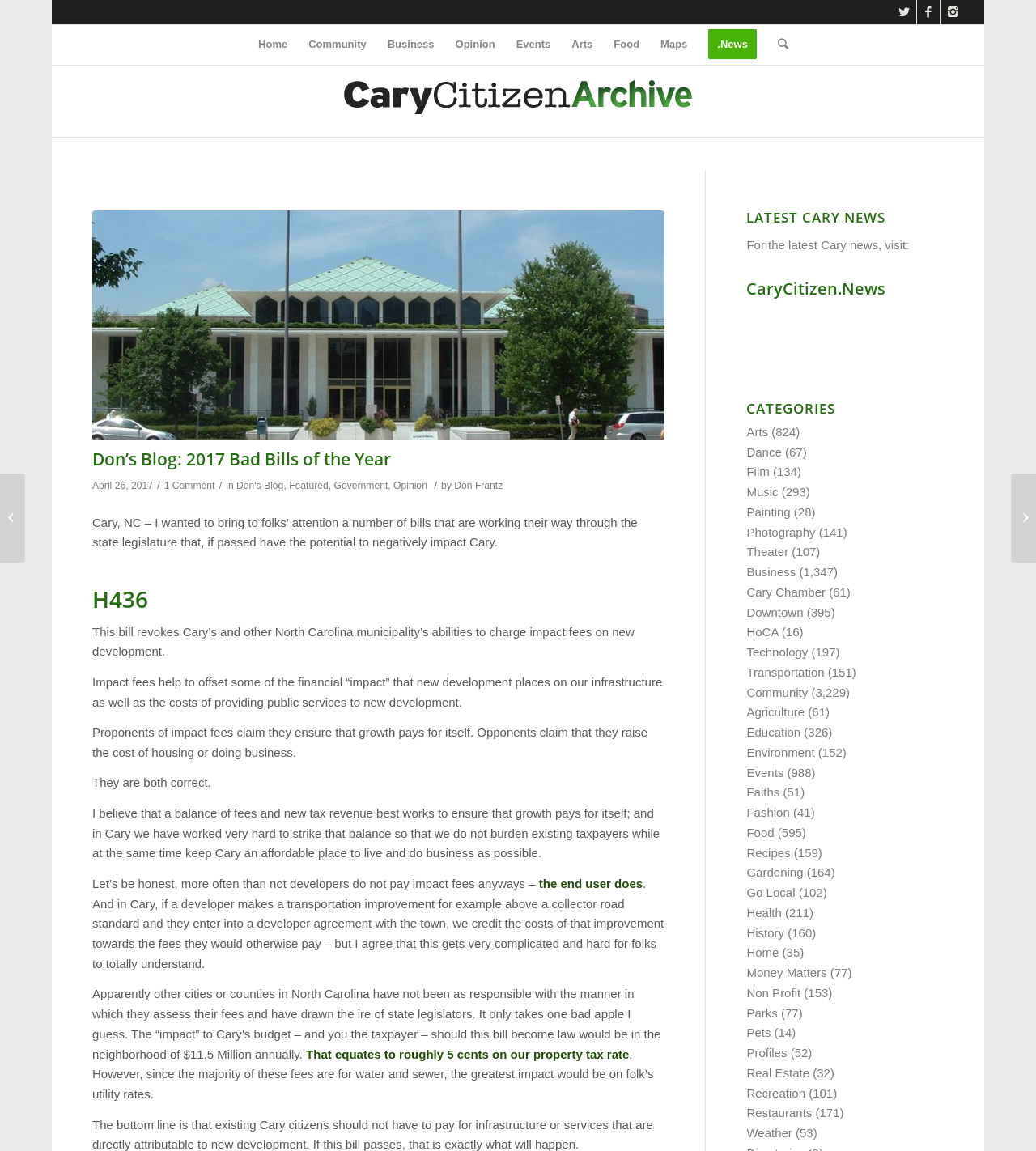Determine the bounding box coordinates for the area you should click to complete the following instruction: "View Don's Blog".

[0.089, 0.389, 0.377, 0.408]